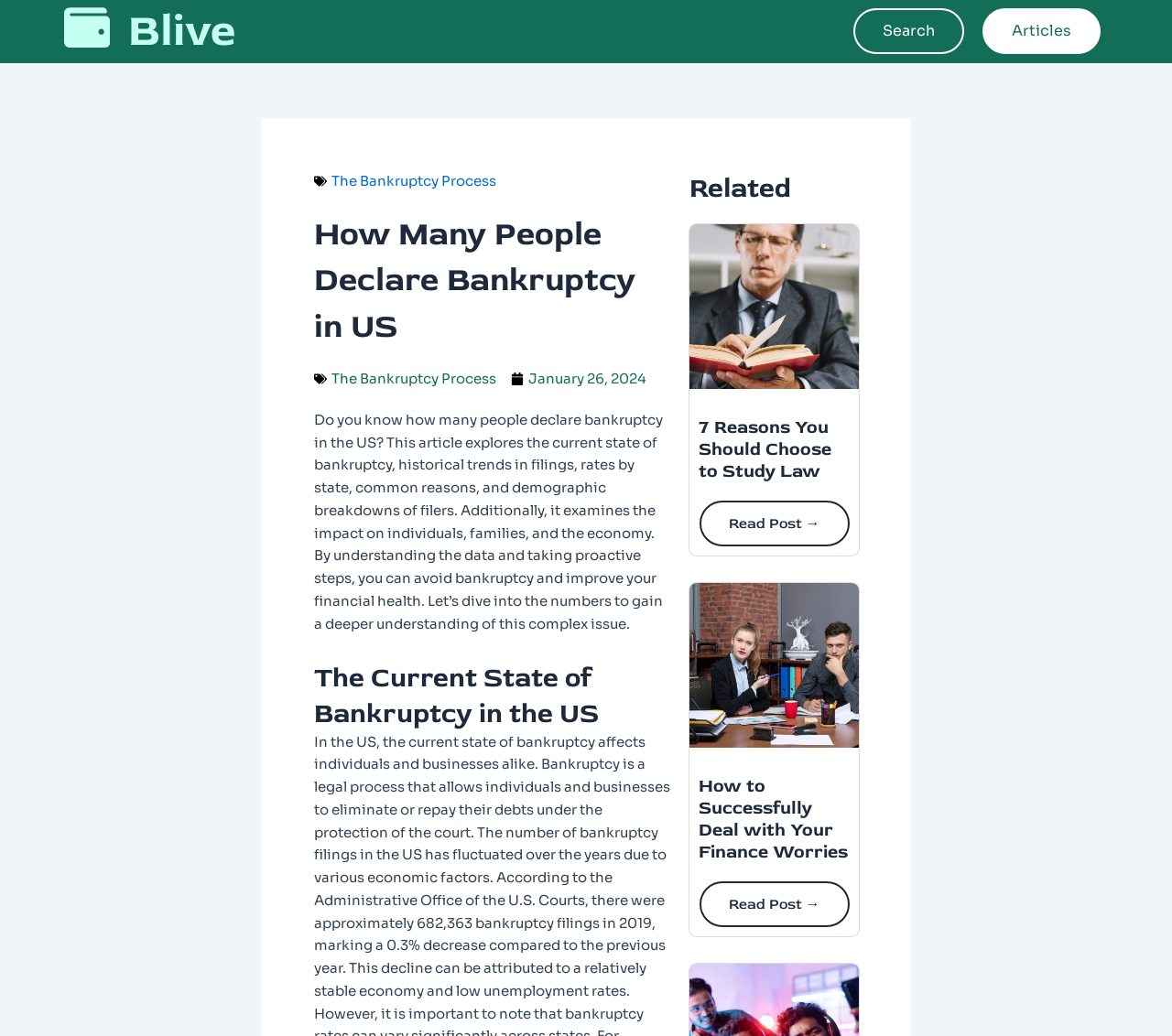Find the bounding box coordinates of the area to click in order to follow the instruction: "Read the '7 Reasons You Should Choose to Study Law' post".

[0.596, 0.483, 0.725, 0.527]